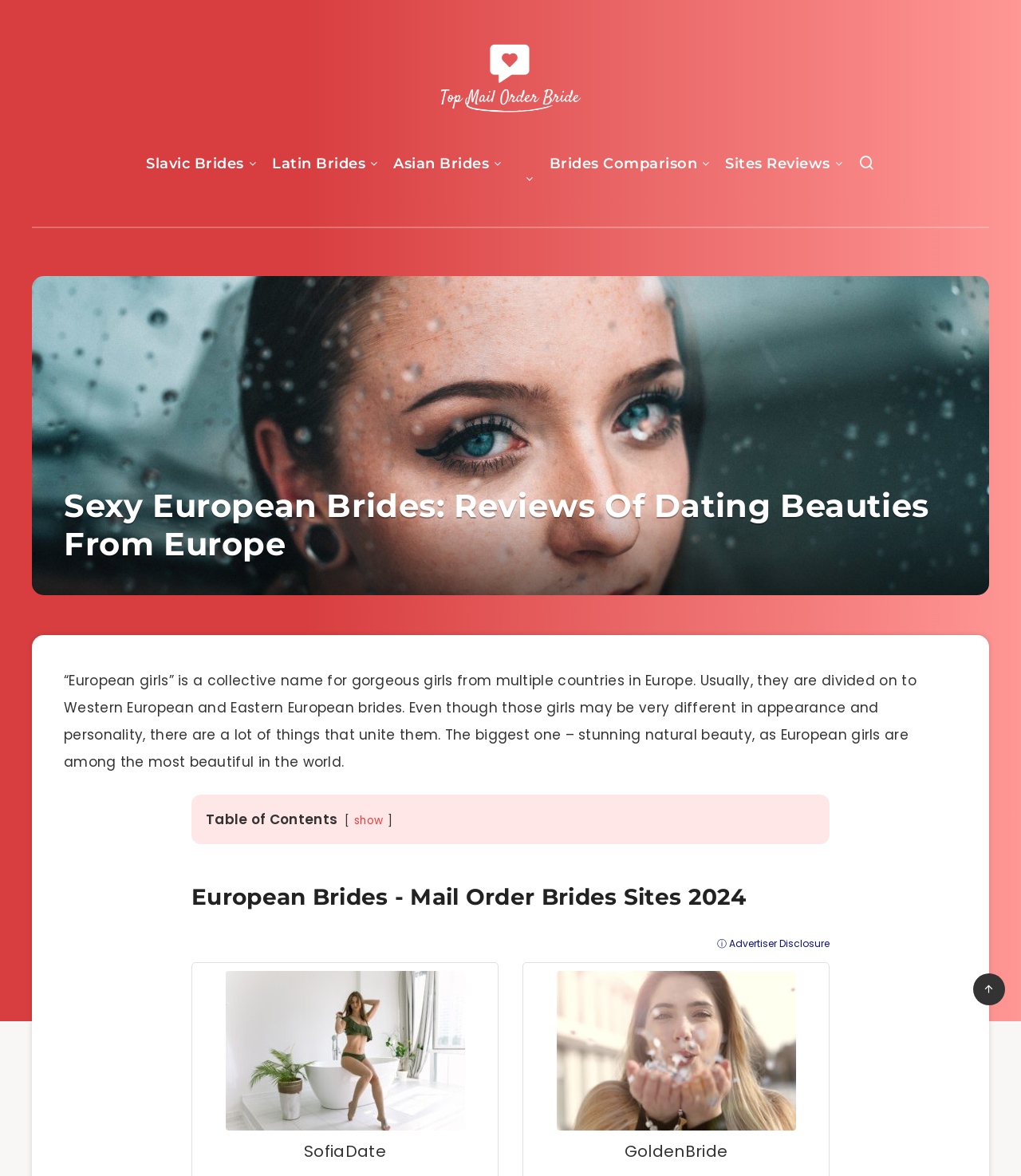Identify the bounding box coordinates of the part that should be clicked to carry out this instruction: "Read about Sexy European Brides".

[0.062, 0.414, 0.938, 0.479]